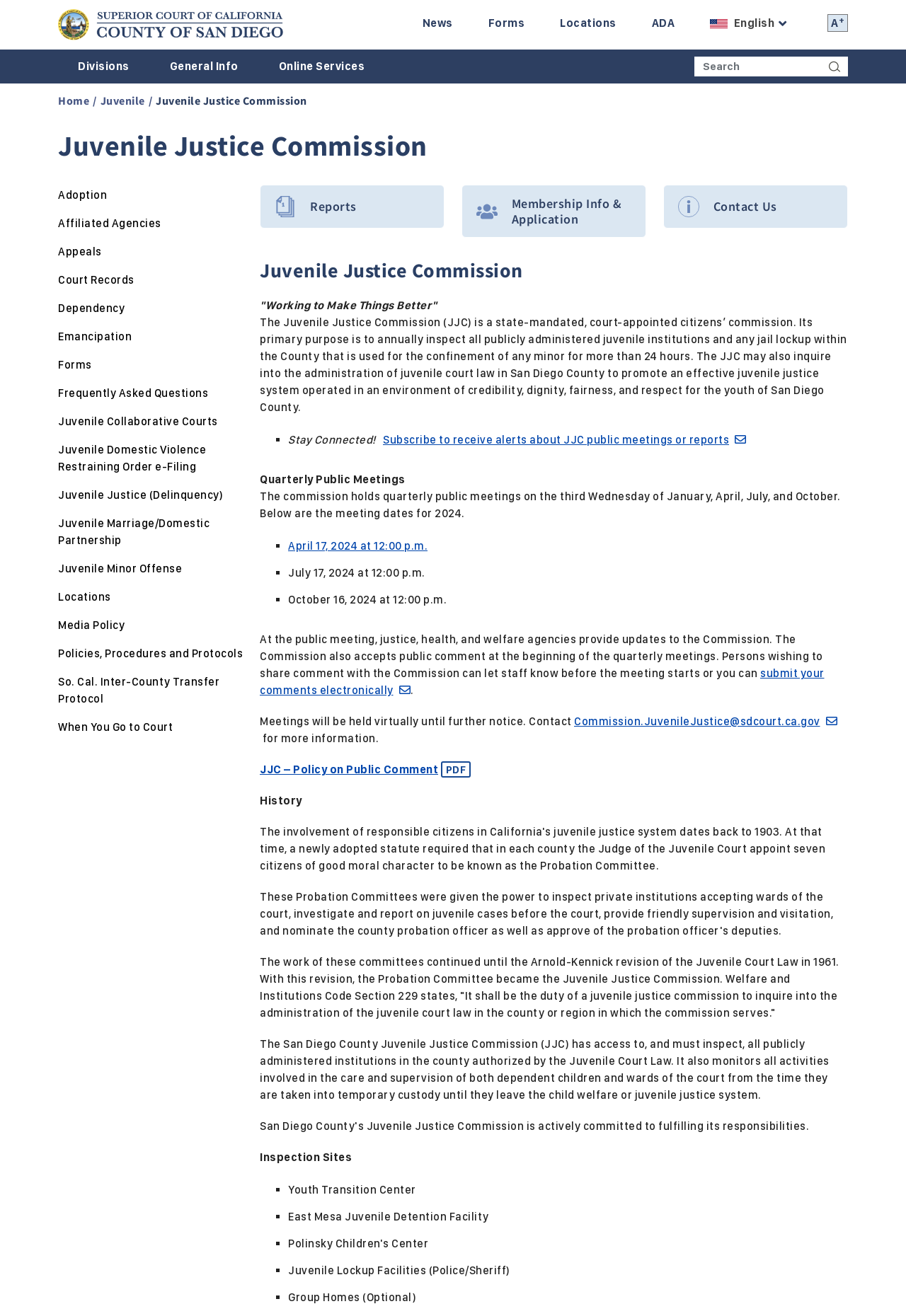Bounding box coordinates are specified in the format (top-left x, top-left y, bottom-right x, bottom-right y). All values are floating point numbers bounded between 0 and 1. Please provide the bounding box coordinate of the region this sentence describes: When You Go to Court

[0.064, 0.547, 0.191, 0.558]